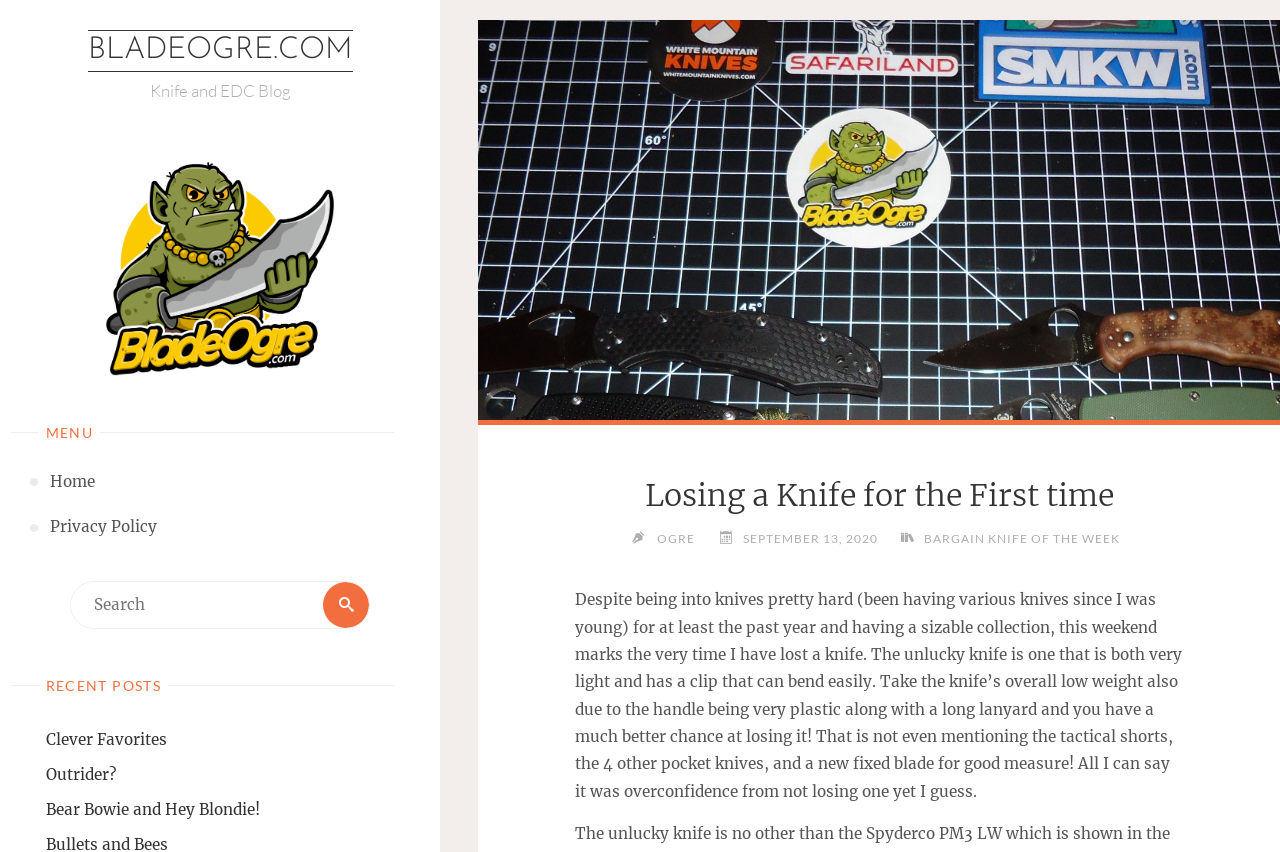Locate the bounding box coordinates of the element that should be clicked to fulfill the instruction: "Check the 'RECENT POSTS'".

[0.009, 0.791, 0.308, 0.82]